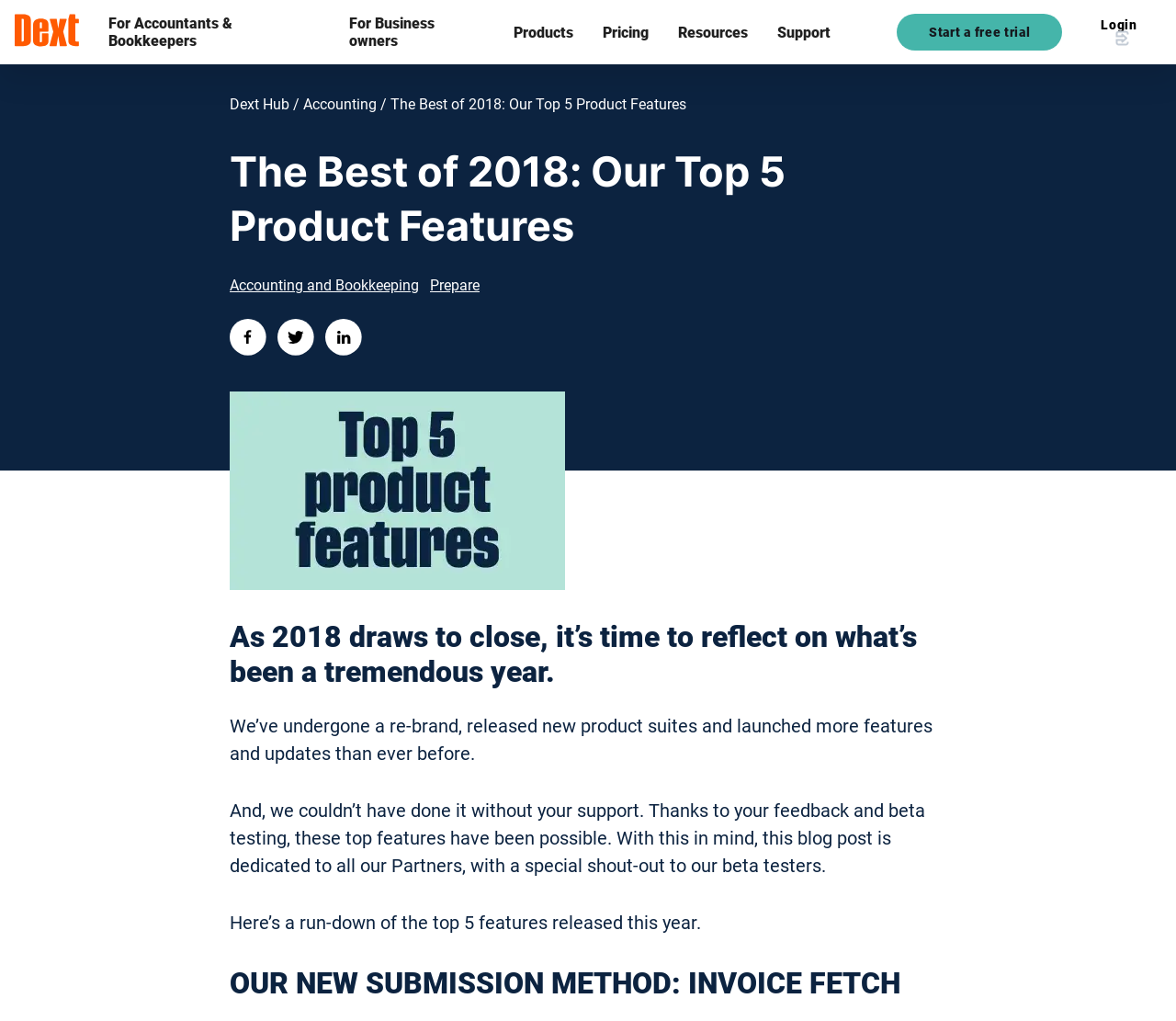Please provide the bounding box coordinates for the element that needs to be clicked to perform the instruction: "Login to your account". The coordinates must consist of four float numbers between 0 and 1, formatted as [left, top, right, bottom].

[0.916, 0.006, 0.988, 0.057]